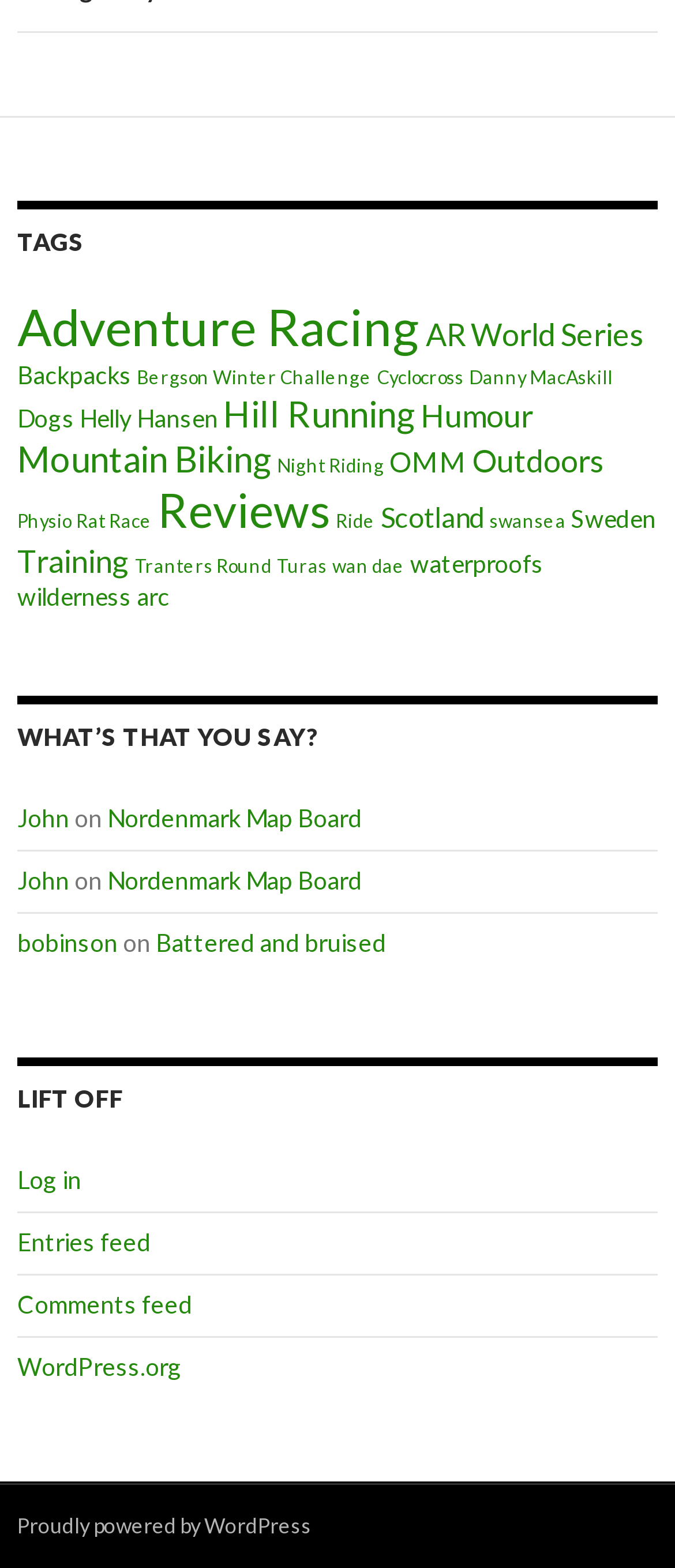What is the name of the author of the first article?
Refer to the image and offer an in-depth and detailed answer to the question.

I looked at the section 'WHAT’S THAT YOU SAY?' and found the link 'John' which is likely the author of the first article.